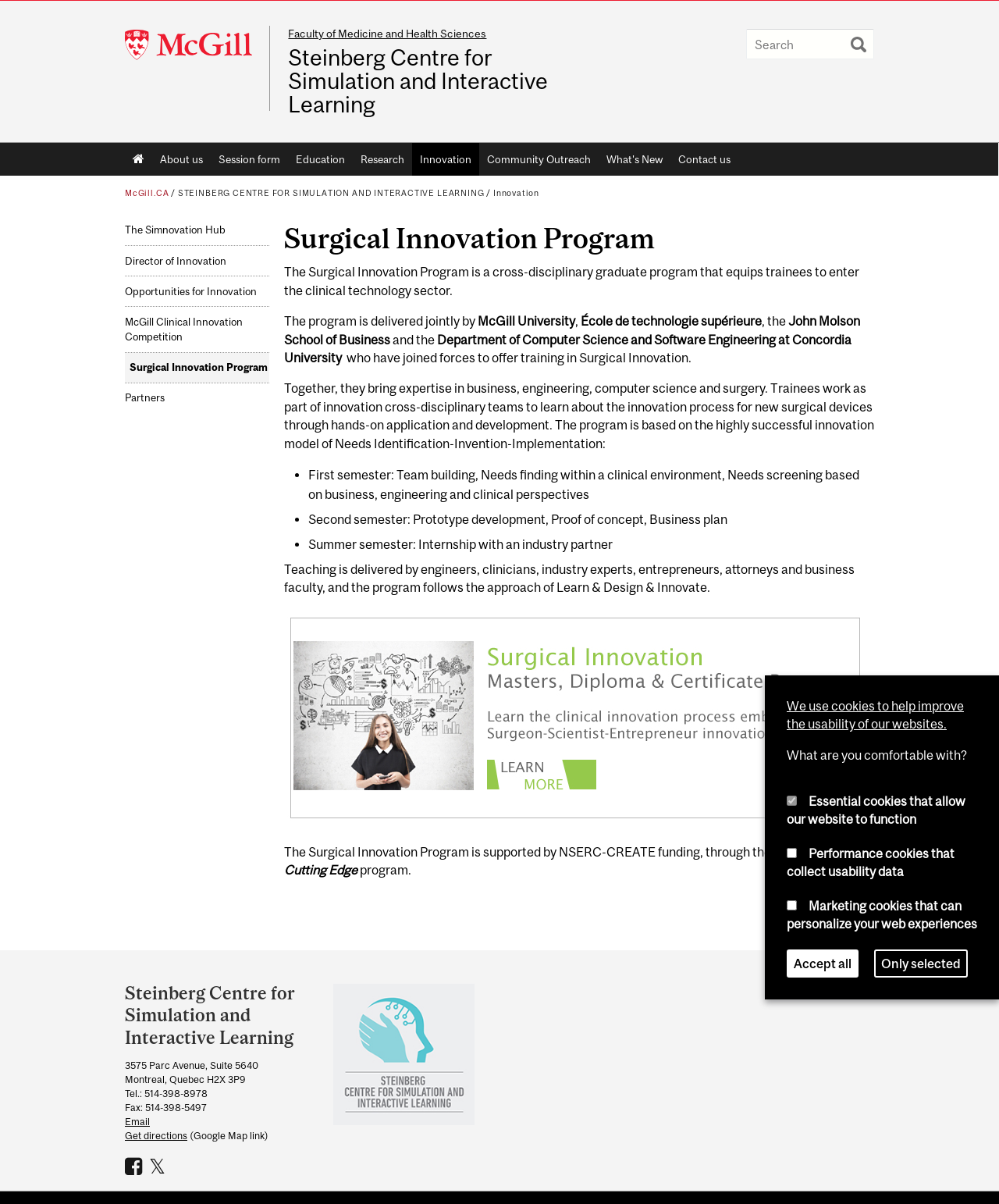Specify the bounding box coordinates of the element's region that should be clicked to achieve the following instruction: "Explore Electrical Machine". The bounding box coordinates consist of four float numbers between 0 and 1, in the format [left, top, right, bottom].

None